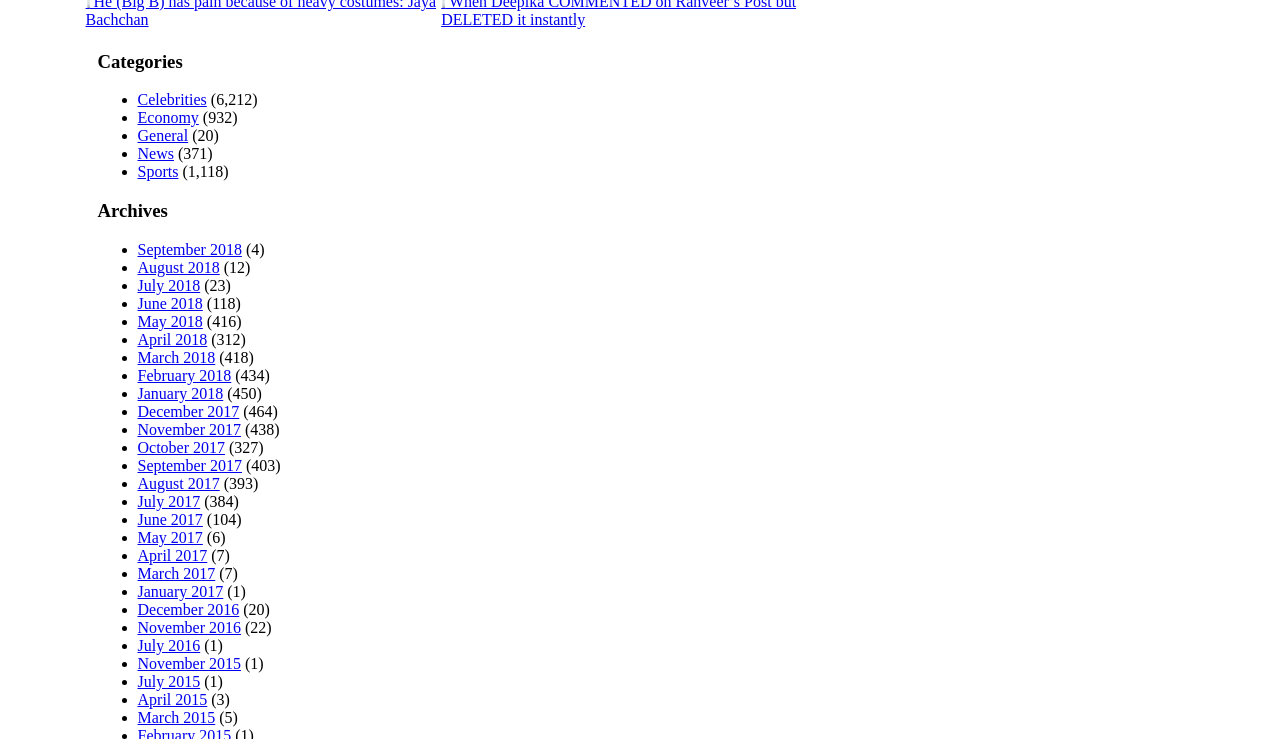How many posts are there in the 'Celebrities' category?
Please provide a detailed and comprehensive answer to the question.

In the categories section, the link 'Celebrities' has a static text '(6,212)' next to it, indicating that there are 6,212 posts in the 'Celebrities' category.